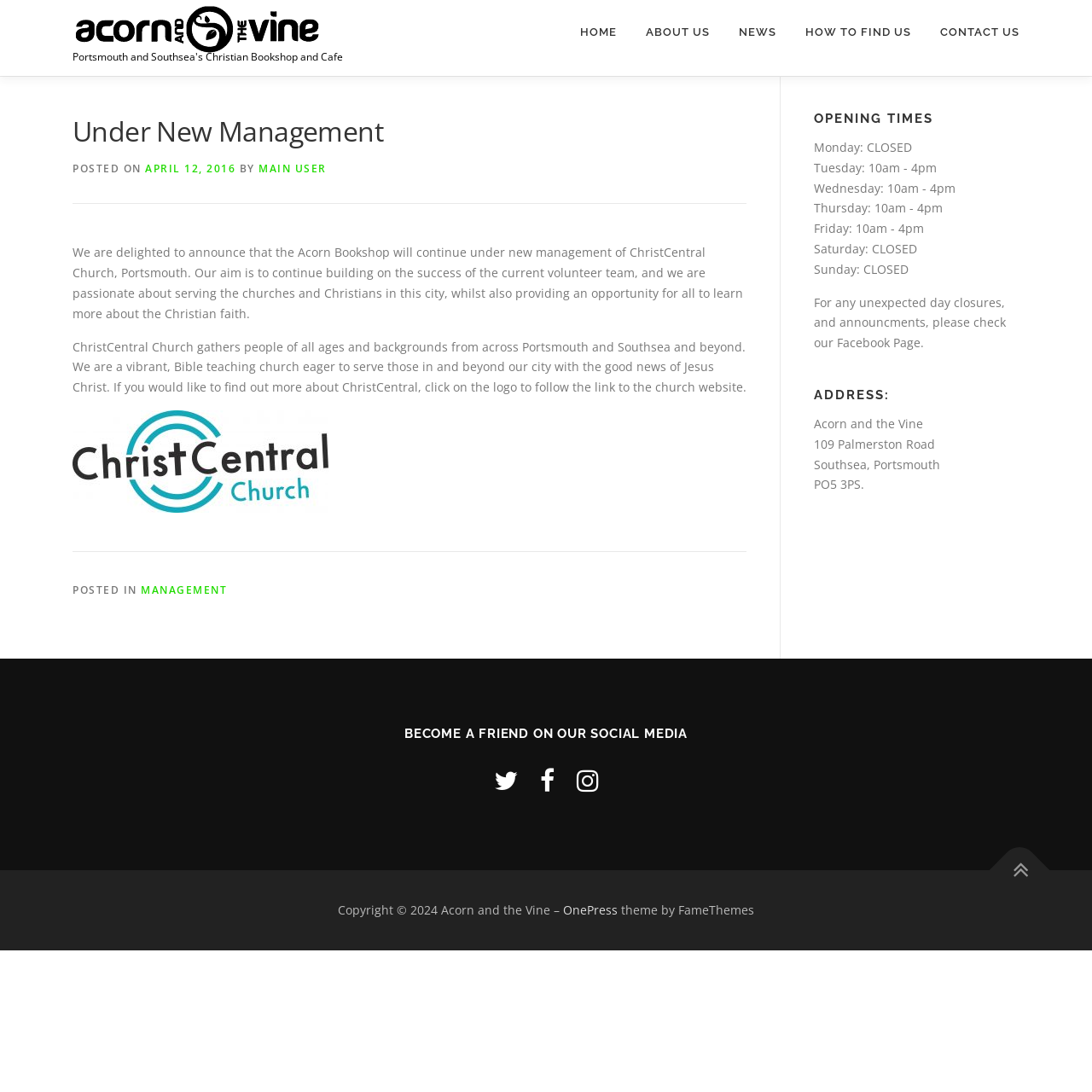What are the opening times on Tuesday?
Please provide a full and detailed response to the question.

The opening times can be found in the complementary section of the webpage, where it is mentioned that on Tuesday, the bookshop is open from 10am to 4pm.